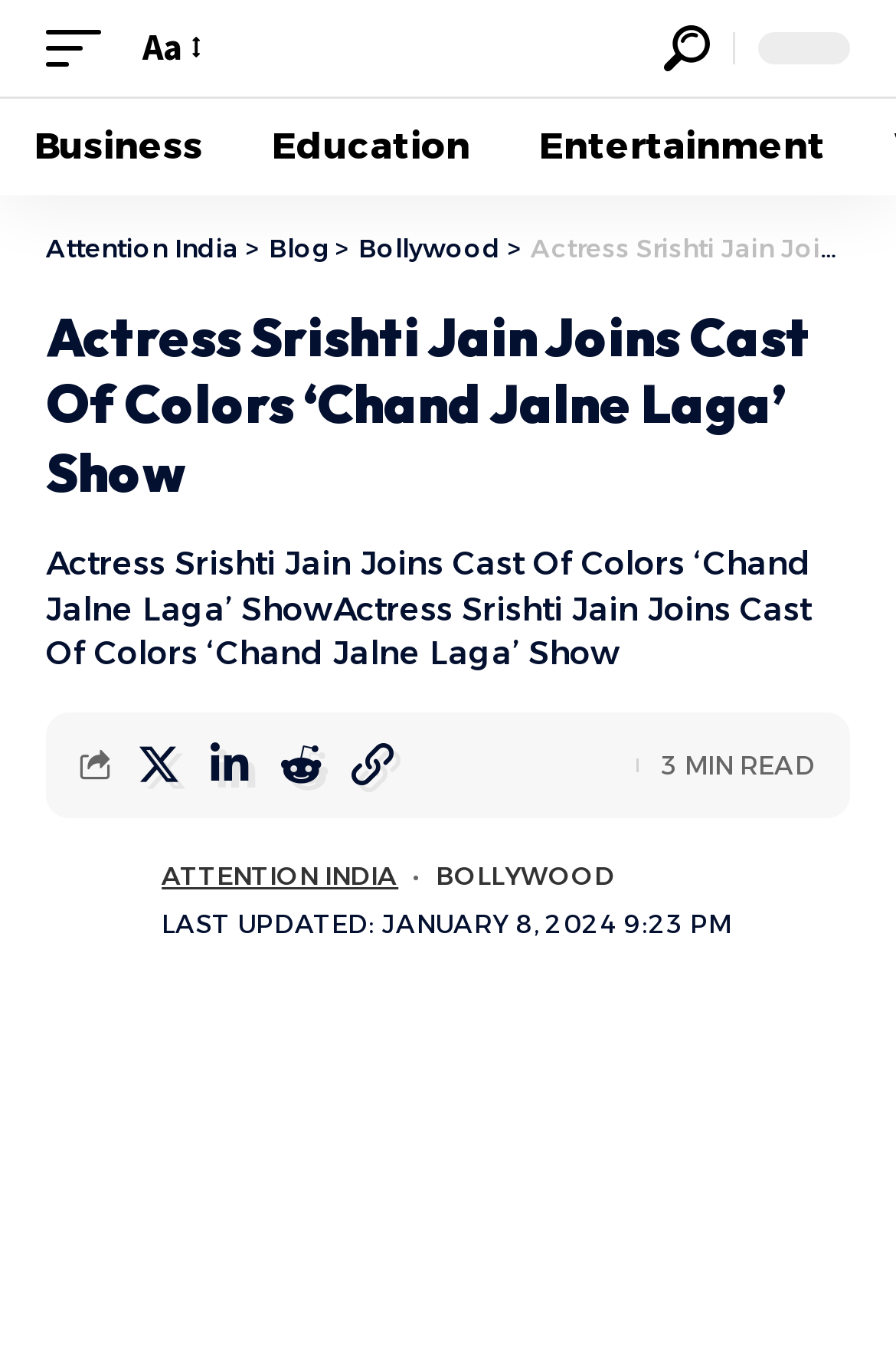What is the name of the actress who joined the cast of the TV show?
Please answer the question as detailed as possible based on the image.

I determined the name of the actress by reading the heading of the article, which states 'Actress Srishti Jain Joins Cast Of Colors ‘Chand Jalne Laga’ Show'.